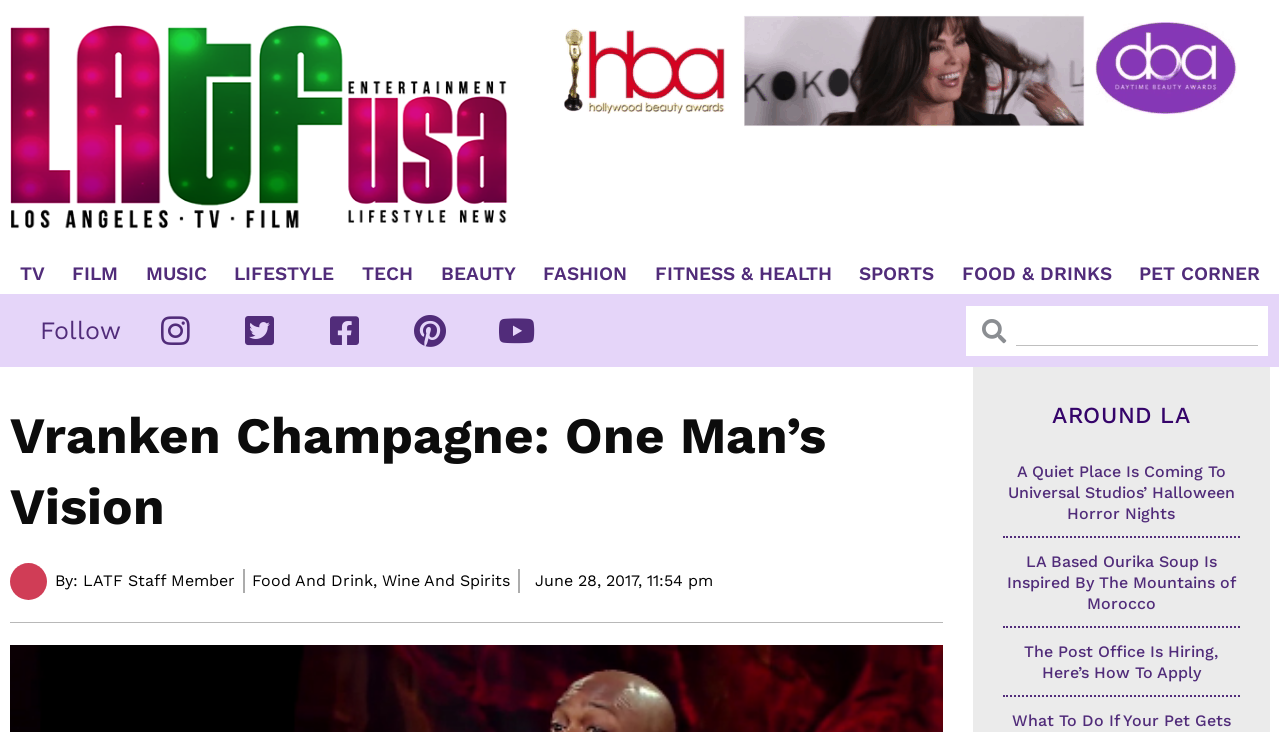Determine the bounding box coordinates of the element's region needed to click to follow the instruction: "Click on TV". Provide these coordinates as four float numbers between 0 and 1, formatted as [left, top, right, bottom].

[0.008, 0.361, 0.043, 0.388]